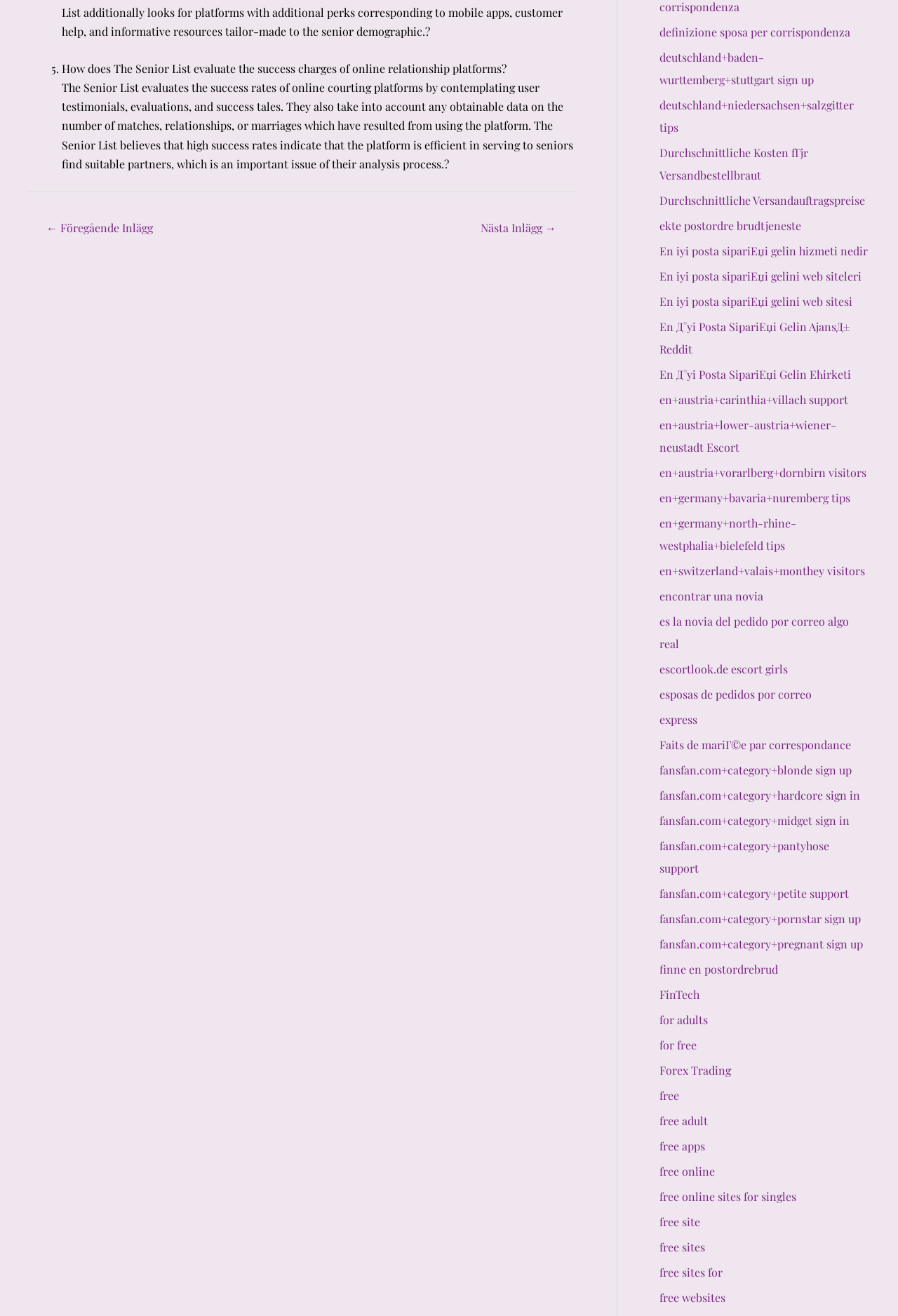Find the bounding box coordinates for the element that must be clicked to complete the instruction: "Click on 'en+austria+carinthia+villach support'". The coordinates should be four float numbers between 0 and 1, indicated as [left, top, right, bottom].

[0.734, 0.298, 0.945, 0.309]